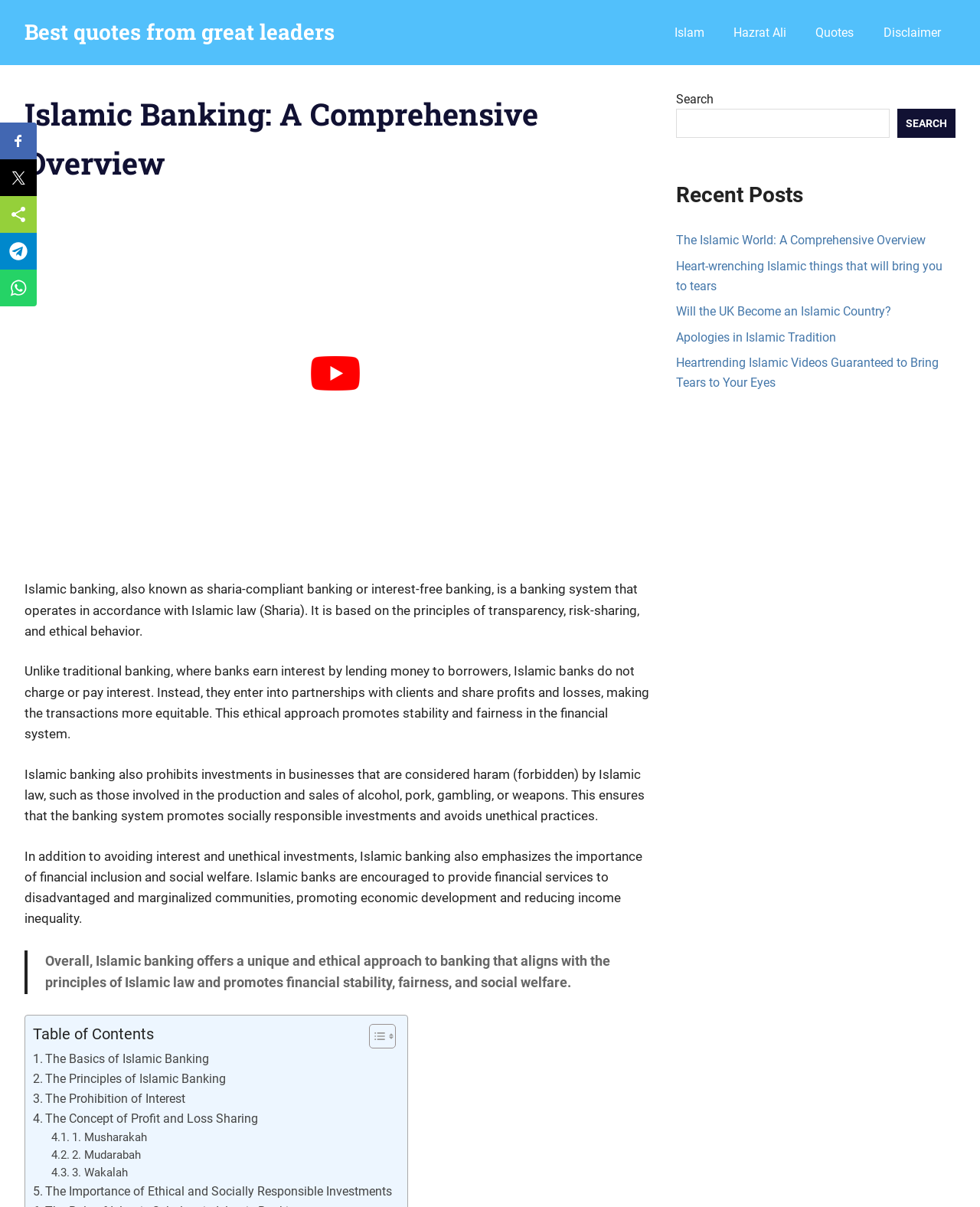Please identify the bounding box coordinates of where to click in order to follow the instruction: "Click on the 'Islam' link in the primary menu".

[0.673, 0.011, 0.733, 0.043]